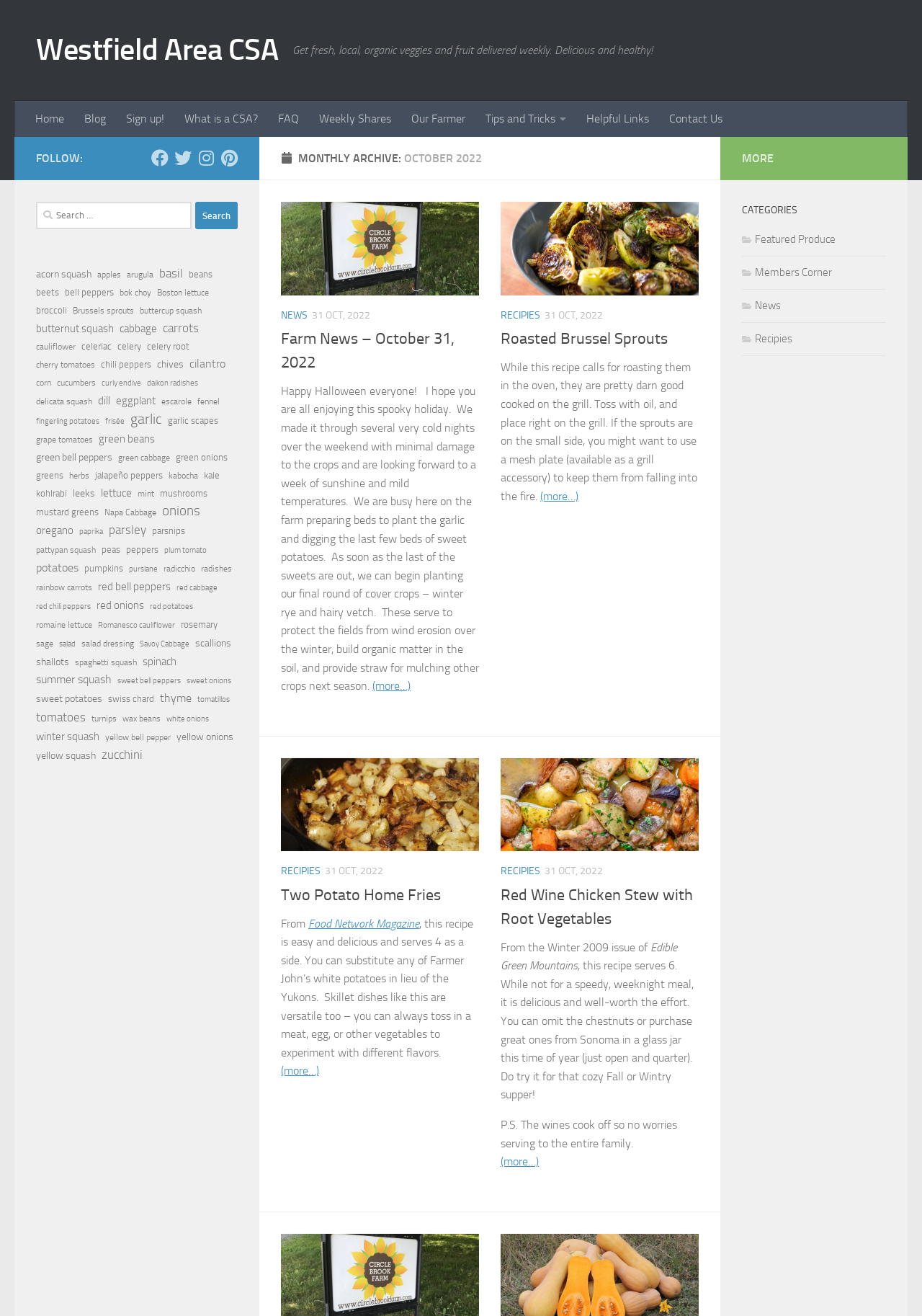Locate the bounding box coordinates of the element to click to perform the following action: 'Search for something'. The coordinates should be given as four float values between 0 and 1, in the form of [left, top, right, bottom].

[0.039, 0.153, 0.258, 0.174]